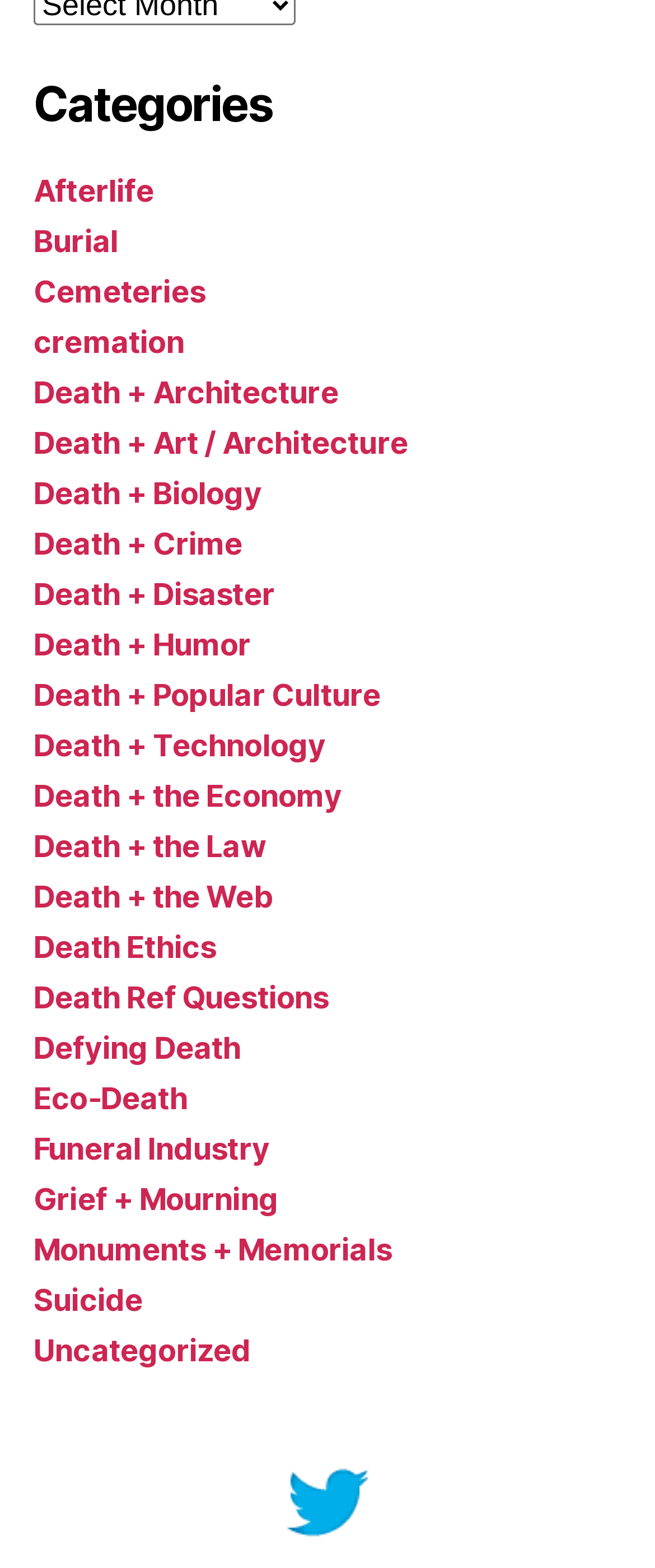Please provide the bounding box coordinates for the element that needs to be clicked to perform the following instruction: "Explore the 'Grief + Mourning' topic". The coordinates should be given as four float numbers between 0 and 1, i.e., [left, top, right, bottom].

[0.051, 0.753, 0.425, 0.776]